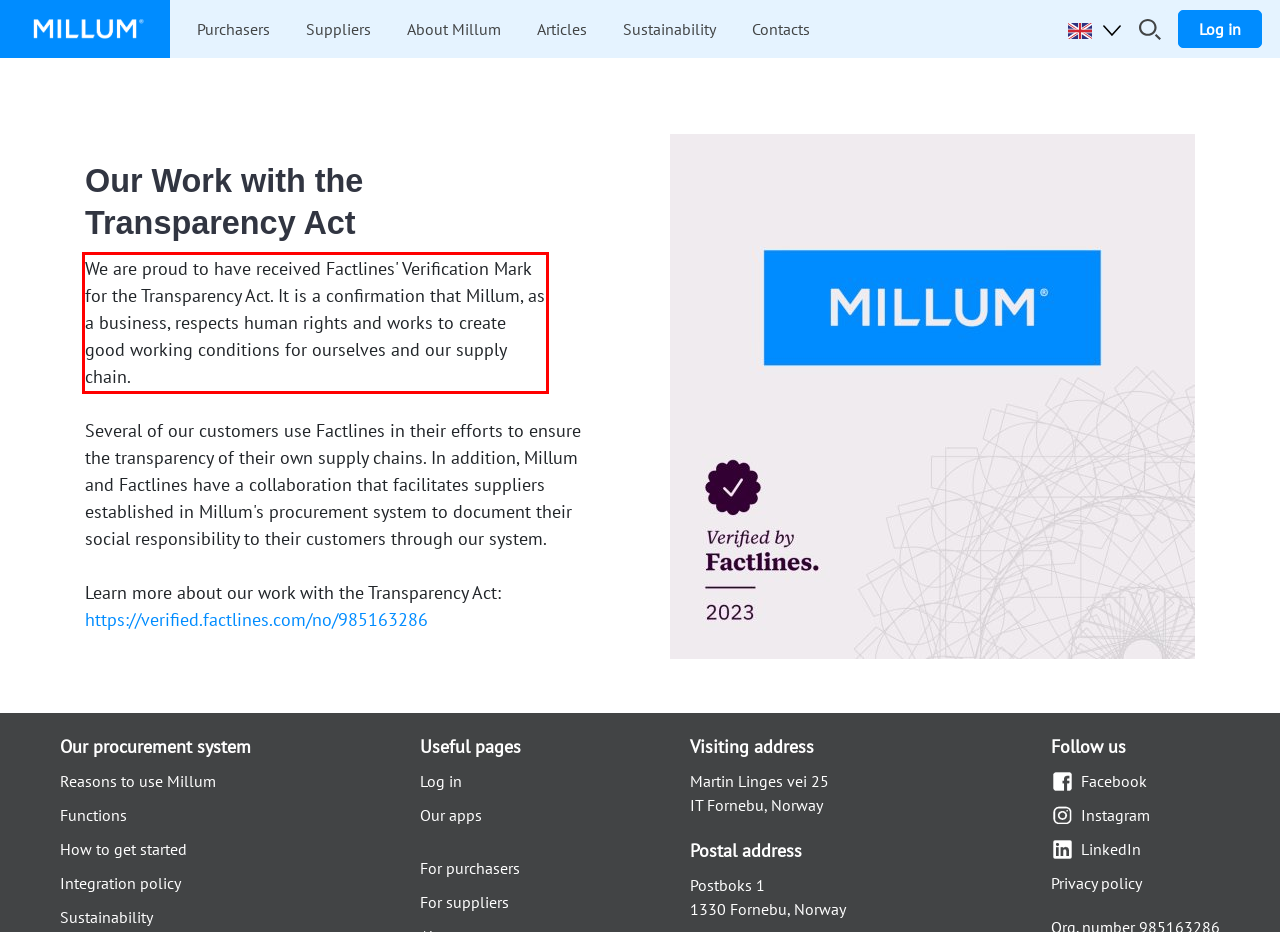Analyze the screenshot of the webpage that features a red bounding box and recognize the text content enclosed within this red bounding box.

We are proud to have received Factlines' Verification Mark for the Transparency Act. It is a confirmation that Millum, as a business, respects human rights and works to create good working conditions for ourselves and our supply chain.